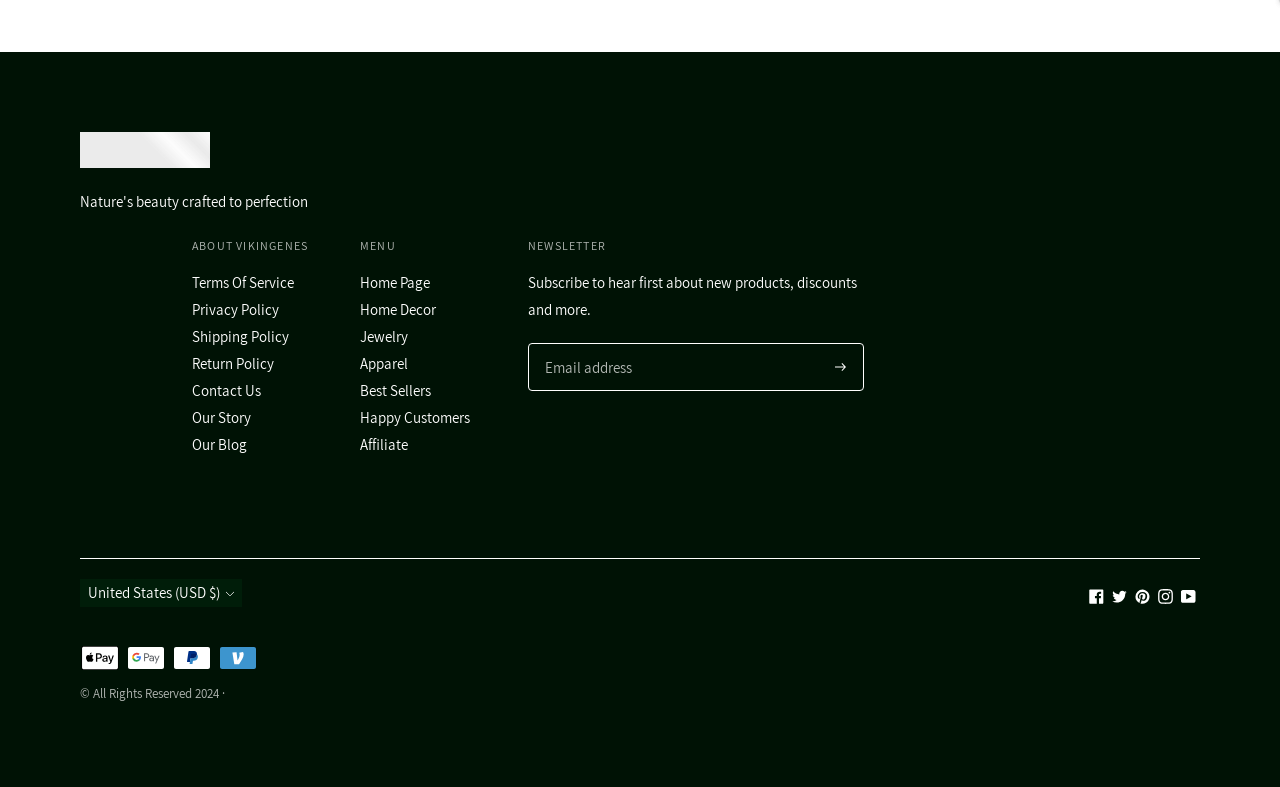What is the current year of copyright?
Answer the question with as much detail as you can, using the image as a reference.

The text '© All Rights Reserved 2024' indicates that the current year of copyright is 2024.